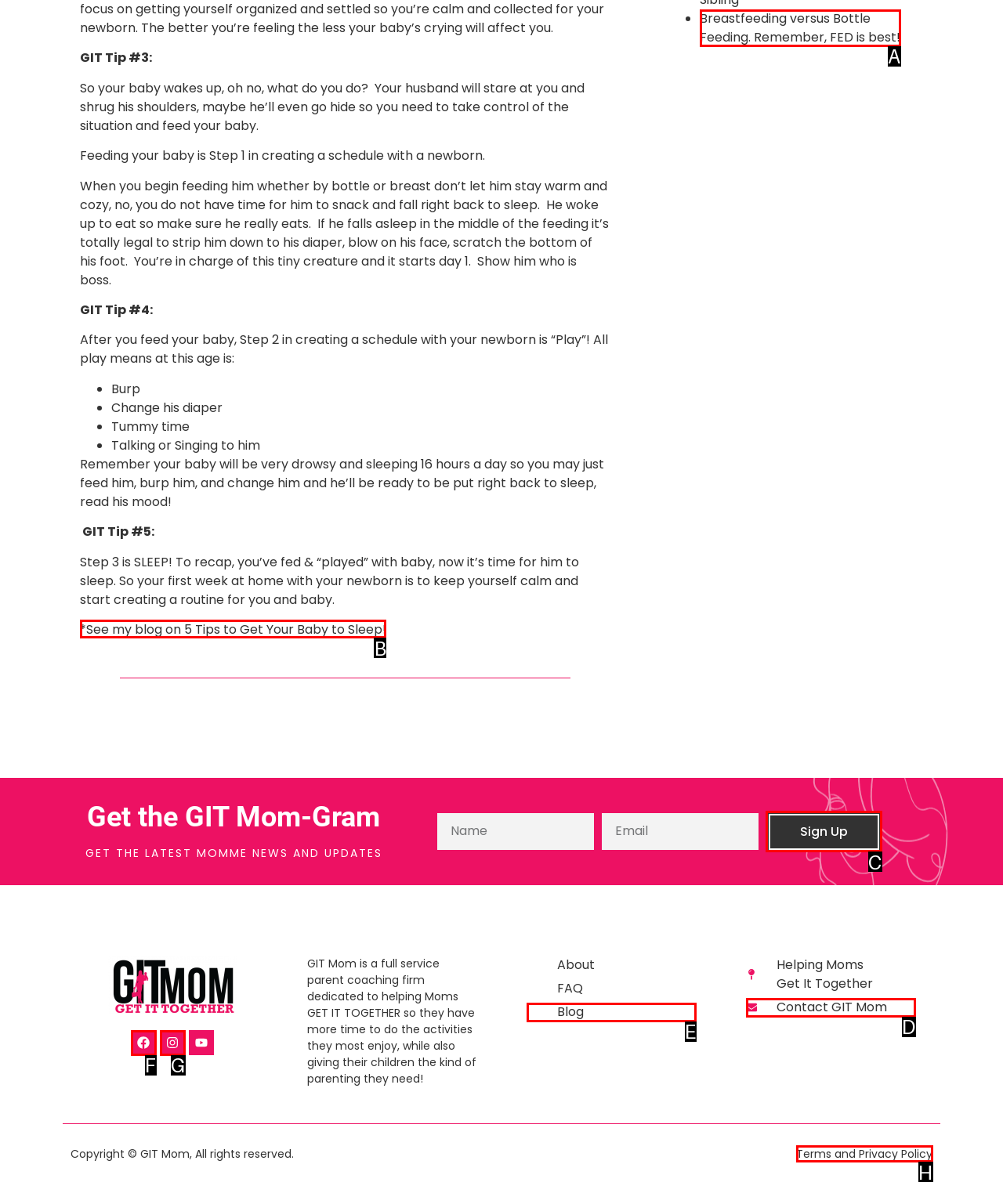Identify the correct UI element to click to follow this instruction: Read the blog on 5 Tips to Get Your Baby to Sleep
Respond with the letter of the appropriate choice from the displayed options.

B